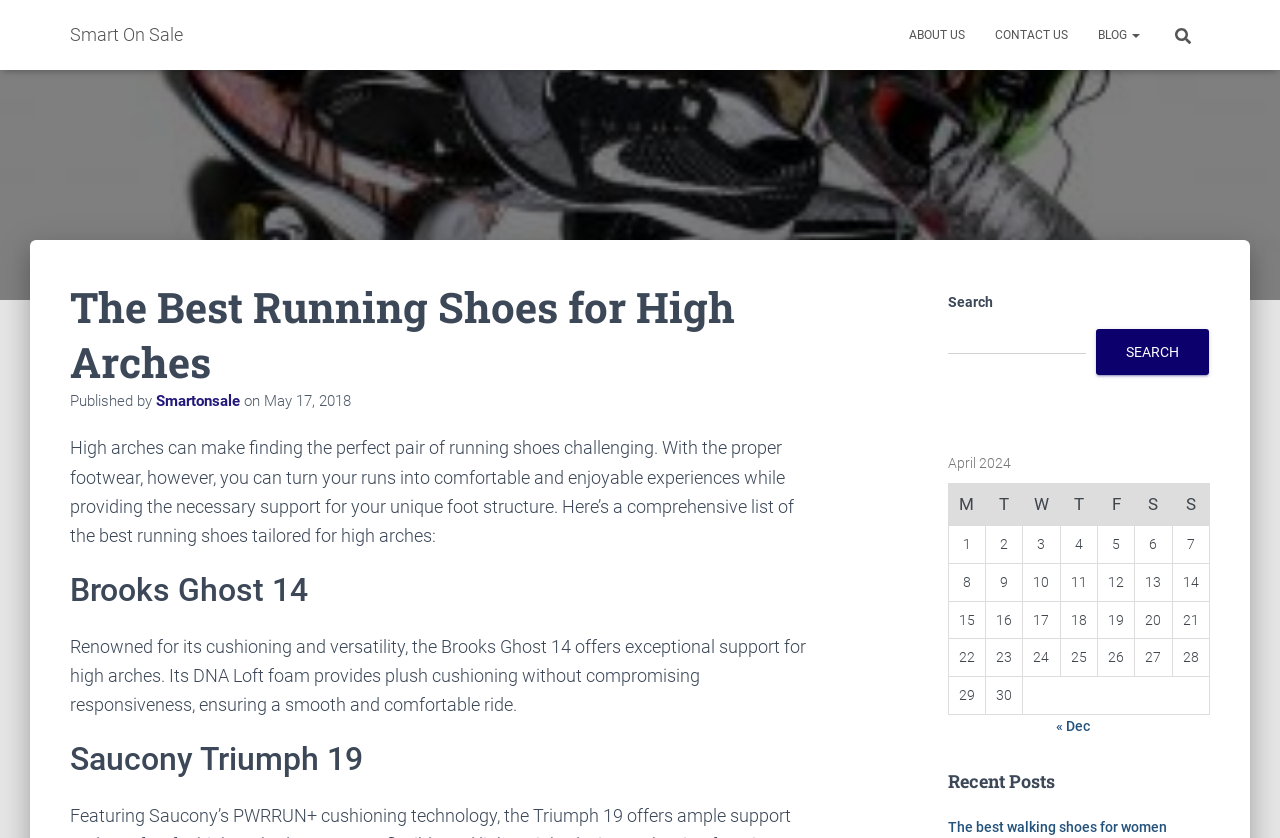Please mark the clickable region by giving the bounding box coordinates needed to complete this instruction: "Click on the Saucony Triumph 19 link".

[0.055, 0.876, 0.641, 0.938]